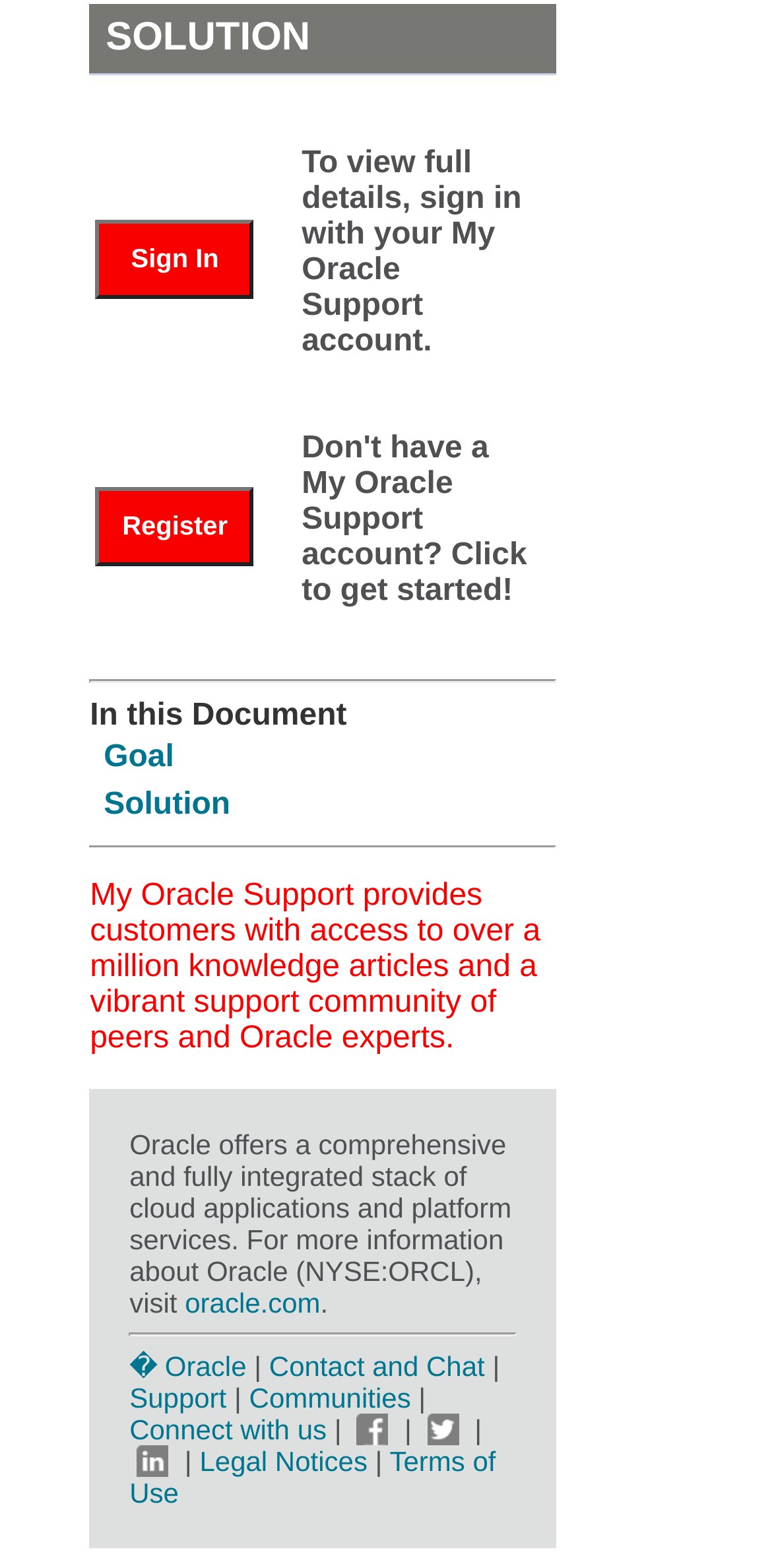What is the purpose of My Oracle Support?
Answer the question with a single word or phrase by looking at the picture.

Access to knowledge articles and support community